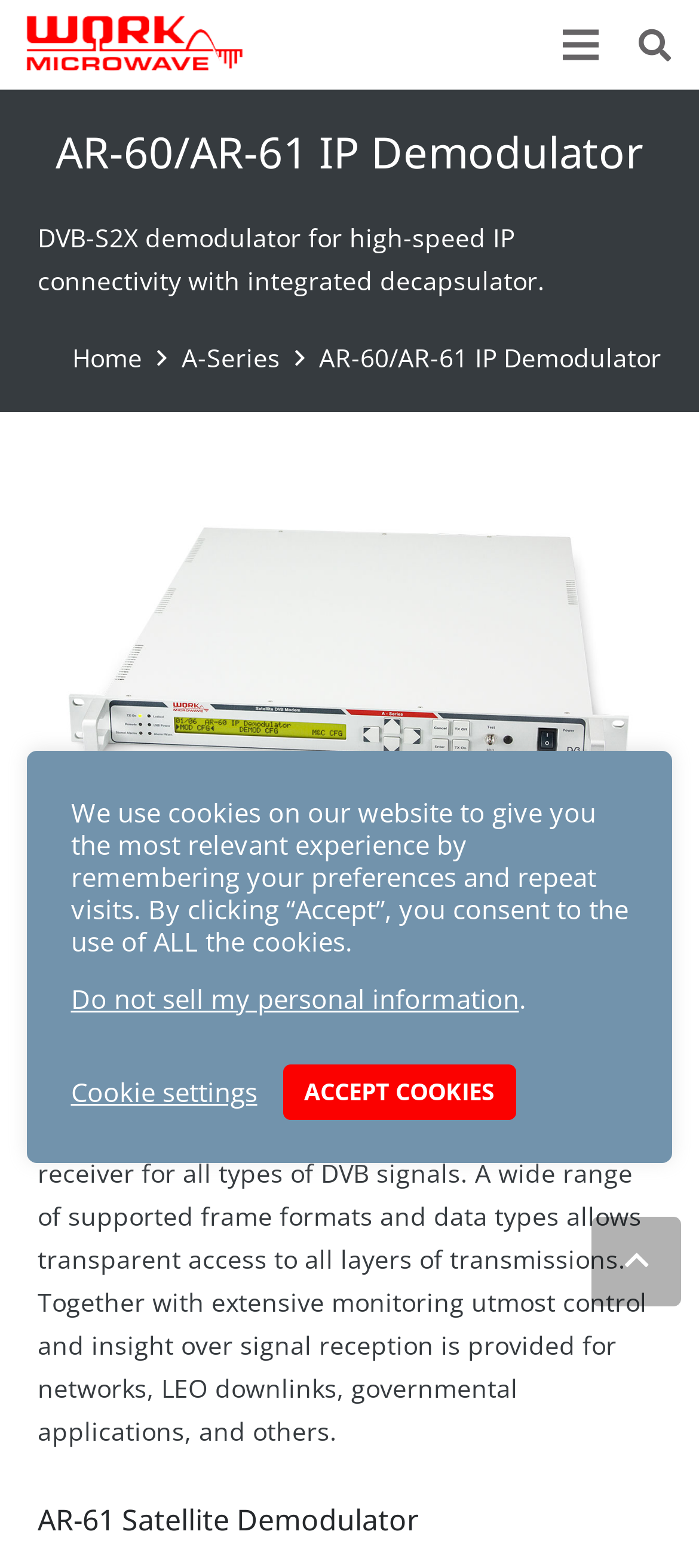Given the description "Cookie settings", determine the bounding box of the corresponding UI element.

[0.101, 0.686, 0.368, 0.706]